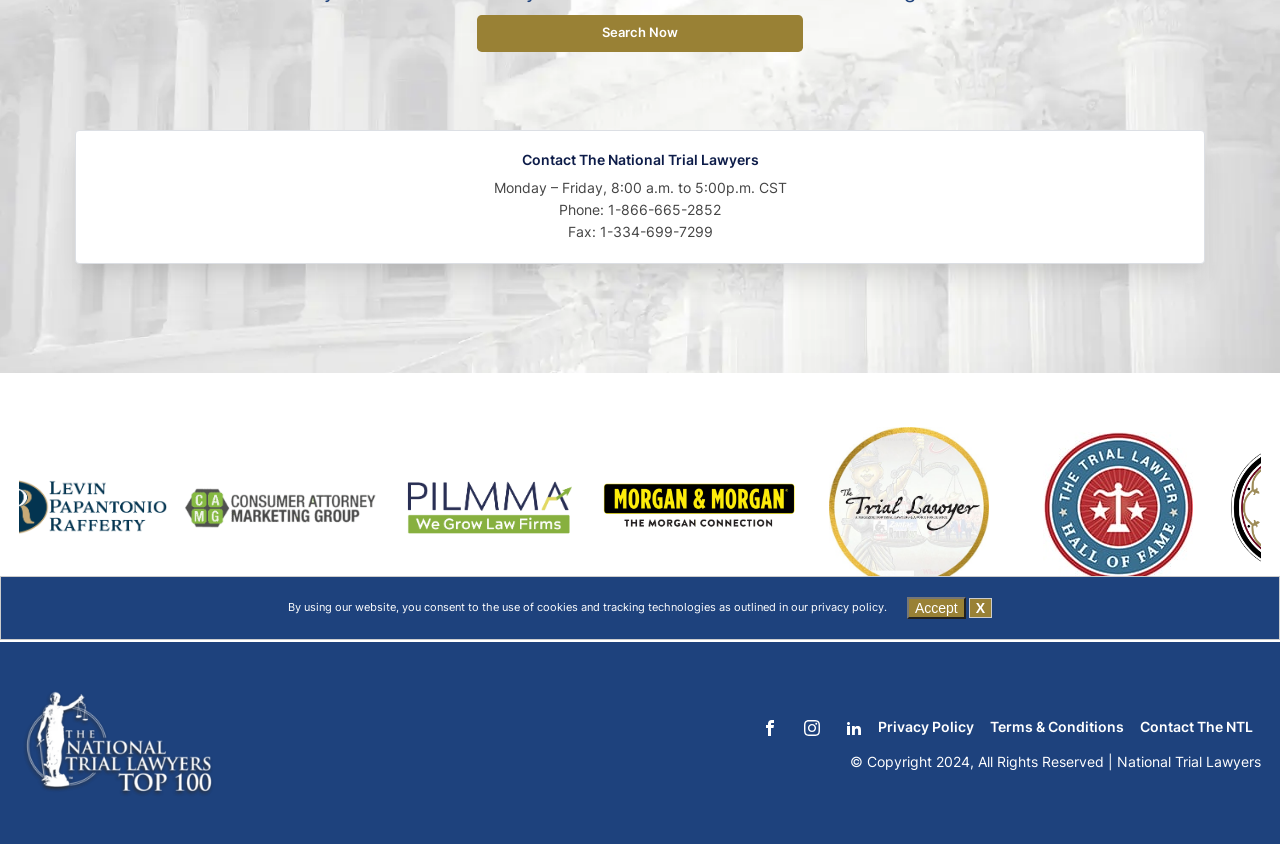Locate the UI element described by Privacy Policy and provide its bounding box coordinates. Use the format (top-left x, top-left y, bottom-right x, bottom-right y) with all values as floating point numbers between 0 and 1.

[0.686, 0.85, 0.761, 0.875]